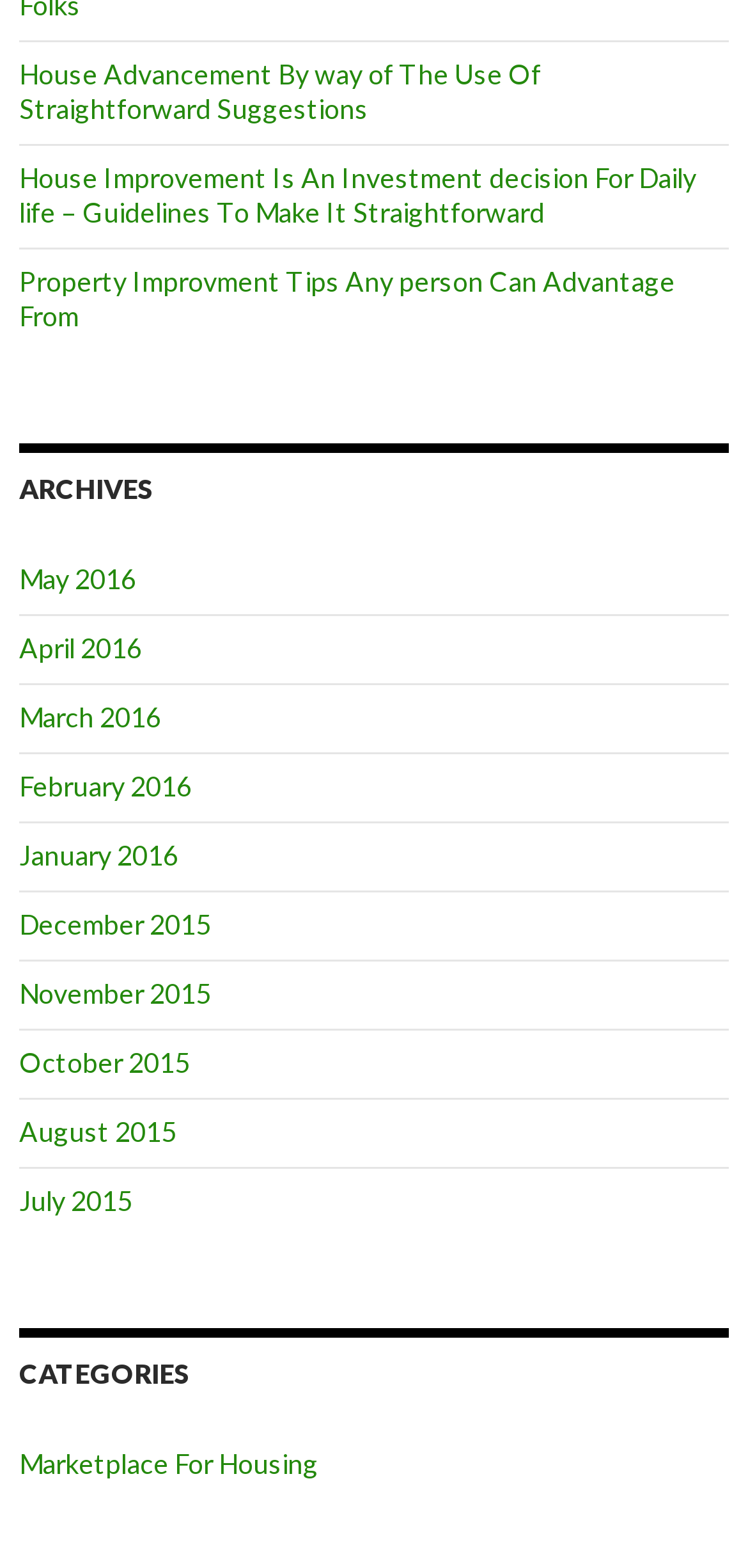Answer with a single word or phrase: 
How many headings are on the webpage?

2